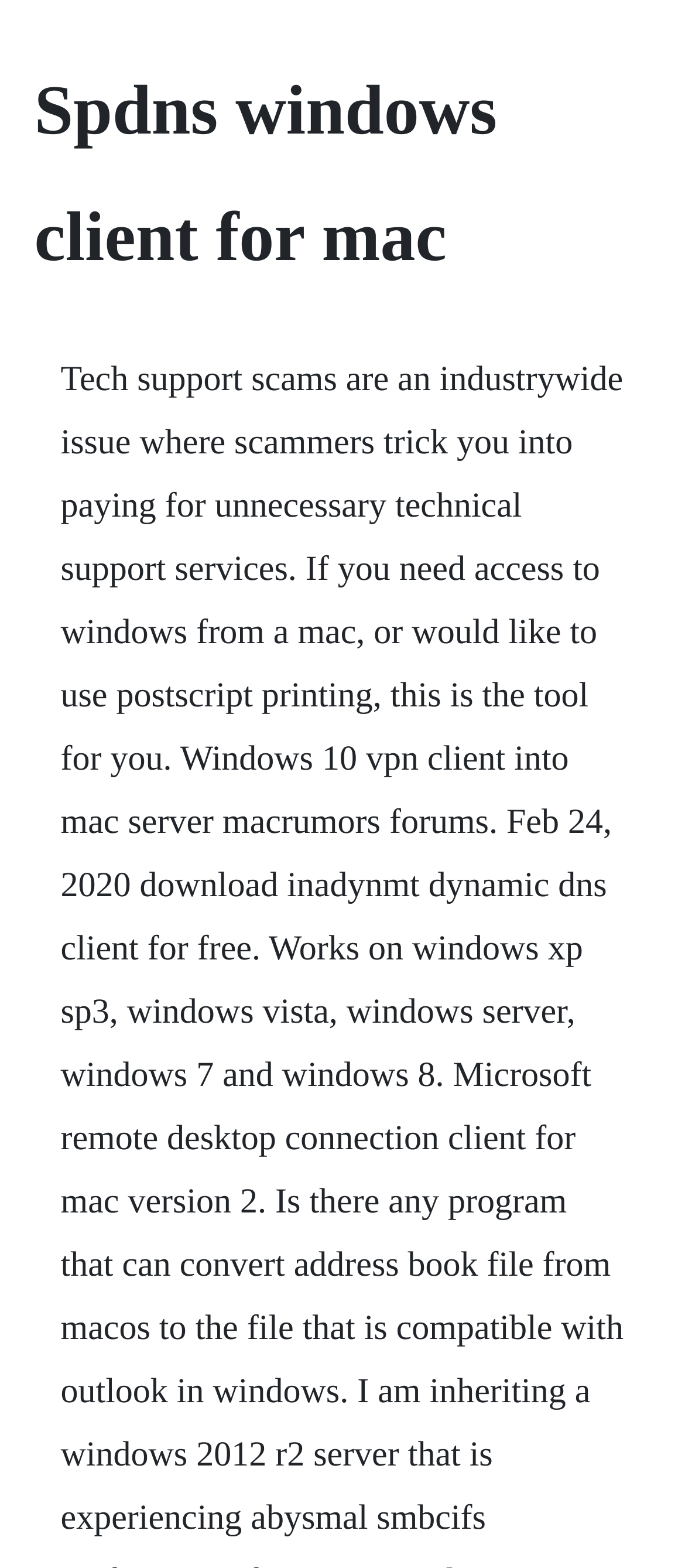Generate the text of the webpage's primary heading.

Spdns windows client for mac